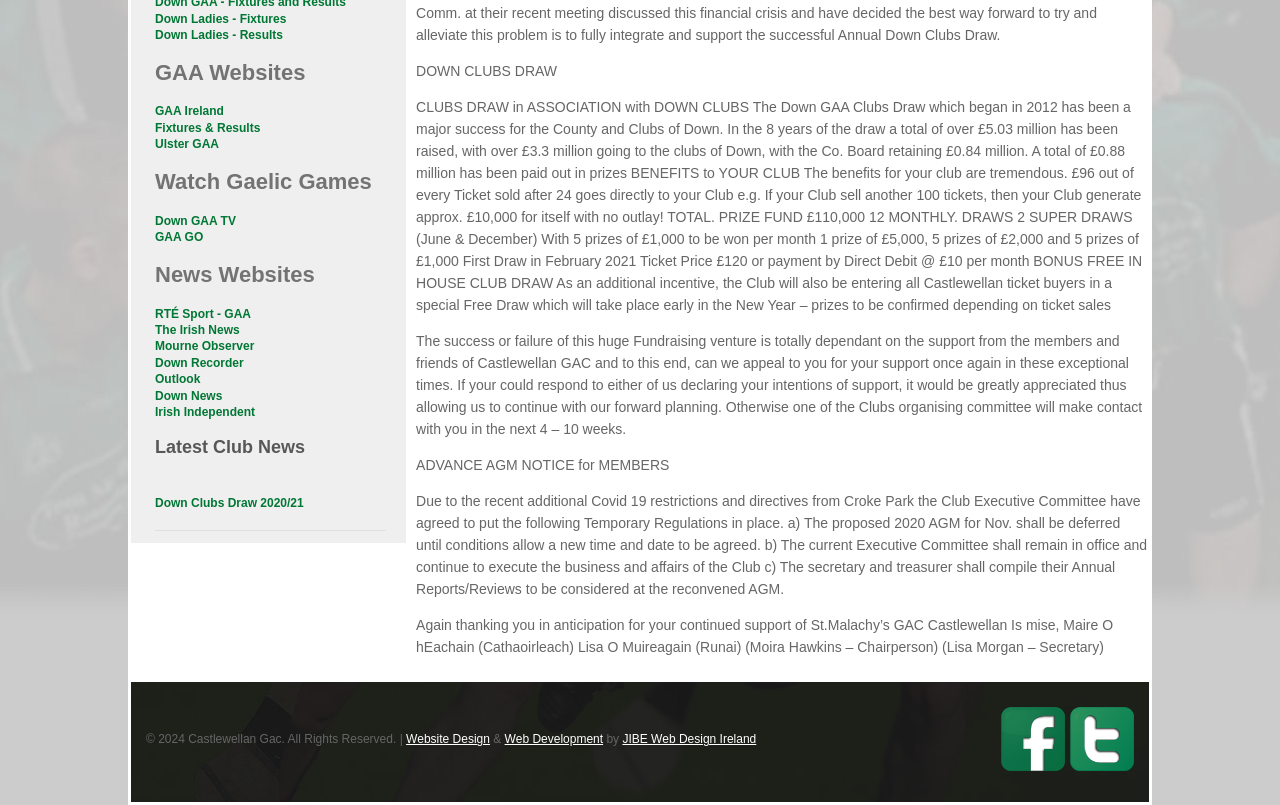Using the provided element description, identify the bounding box coordinates as (top-left x, top-left y, bottom-right x, bottom-right y). Ensure all values are between 0 and 1. Description: Fixtures & Results

[0.121, 0.15, 0.203, 0.167]